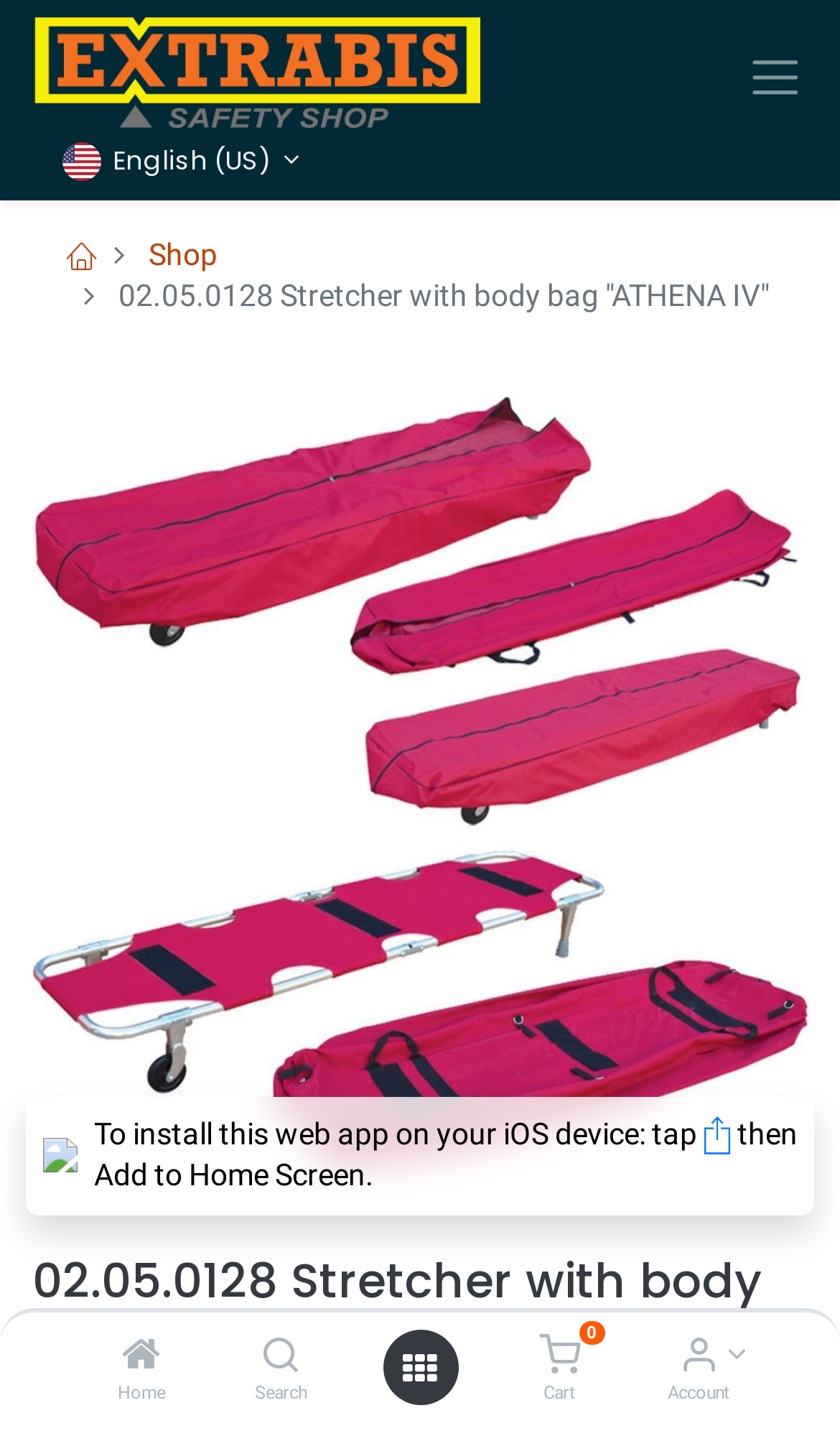Can you locate the main headline on this webpage and provide its text content?

02.05.0128 Stretcher with body bag "ATHENA IV"